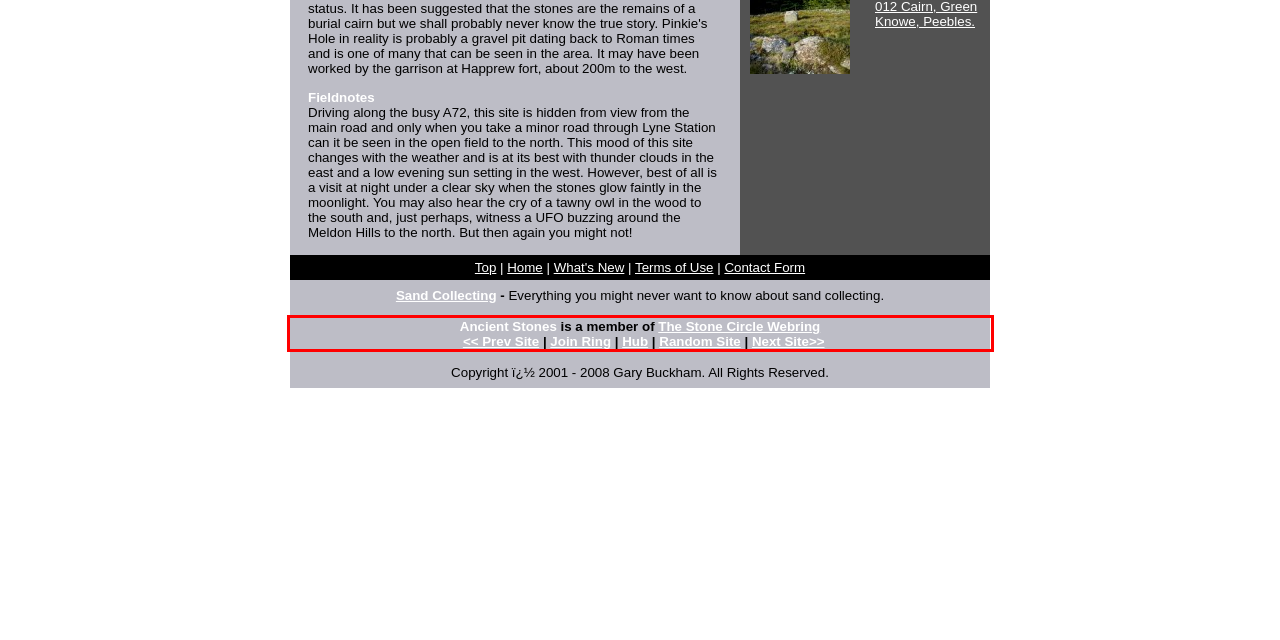The screenshot provided shows a webpage with a red bounding box. Apply OCR to the text within this red bounding box and provide the extracted content.

Ancient Stones is a member of The Stone Circle Webring << Prev Site | Join Ring | Hub | Random Site | Next Site>>